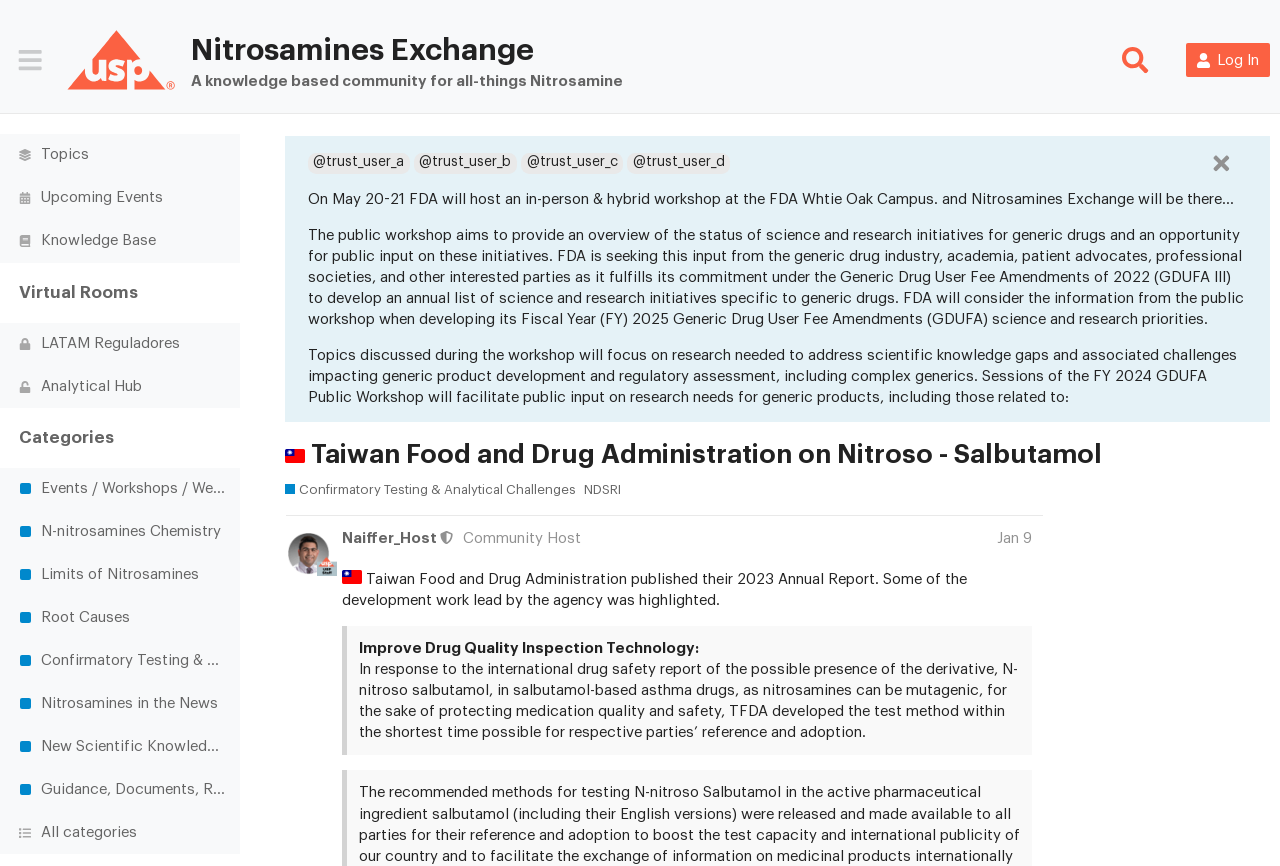What is the topic of the research needed to address scientific knowledge gaps and associated challenges?
Using the image, respond with a single word or phrase.

Complex generics